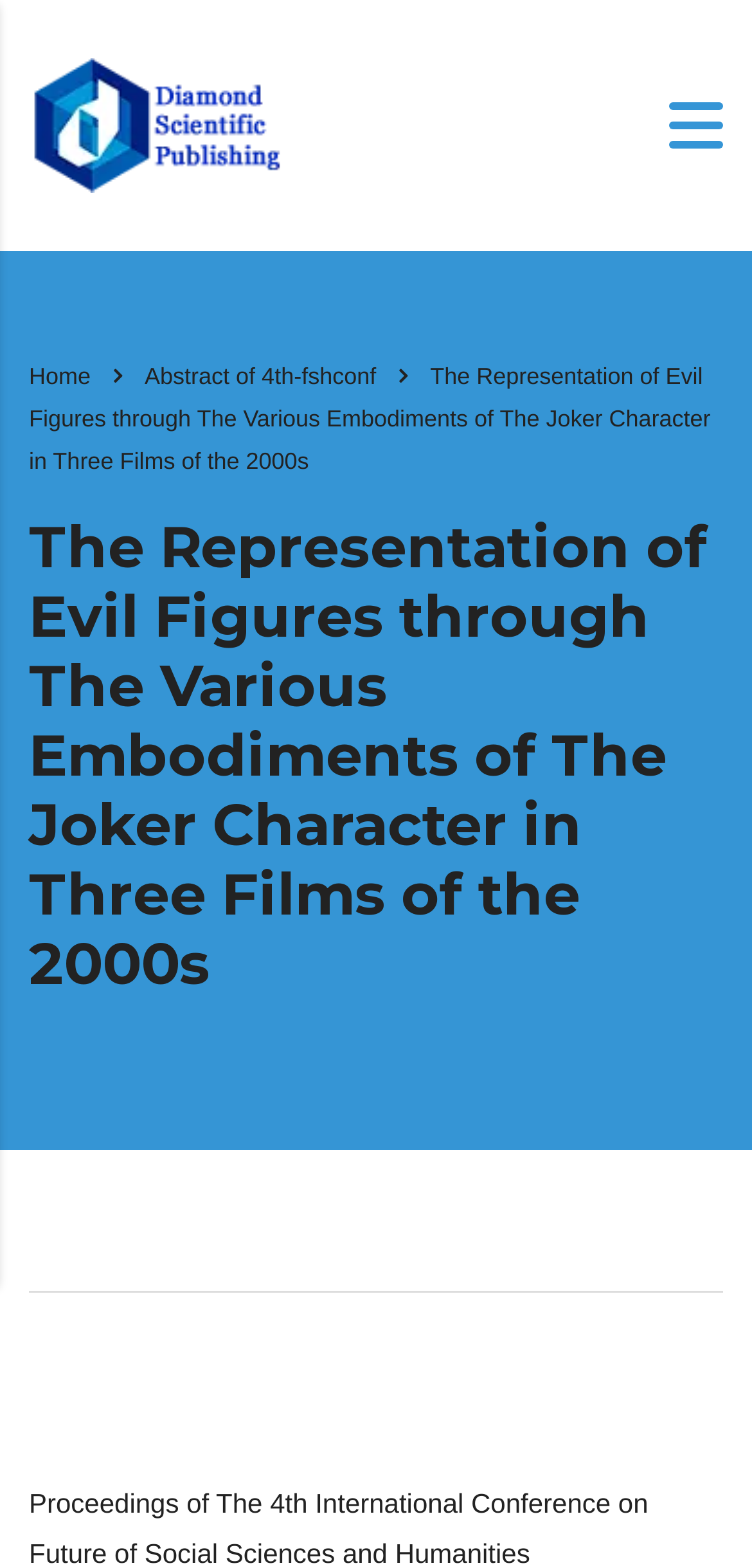Based on the element description: "Abstract of 4th-fshconf", identify the UI element and provide its bounding box coordinates. Use four float numbers between 0 and 1, [left, top, right, bottom].

[0.192, 0.231, 0.5, 0.249]